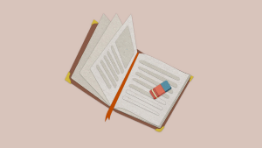Elaborate on the image by describing it in detail.

The image features an open book depicted in a minimalist style. The book has several blank pages, suggesting it is a space for writing or creativity. A small eraser rests atop the pages, indicating an emphasis on the process of drafting and revising one's thoughts. This illustration captures the essence of academic exploration and the importance of adapting ideas, aligning well with themes of education and reflection. It could serve as a visual representation for articles or events related to literature, writing, or educational initiatives.